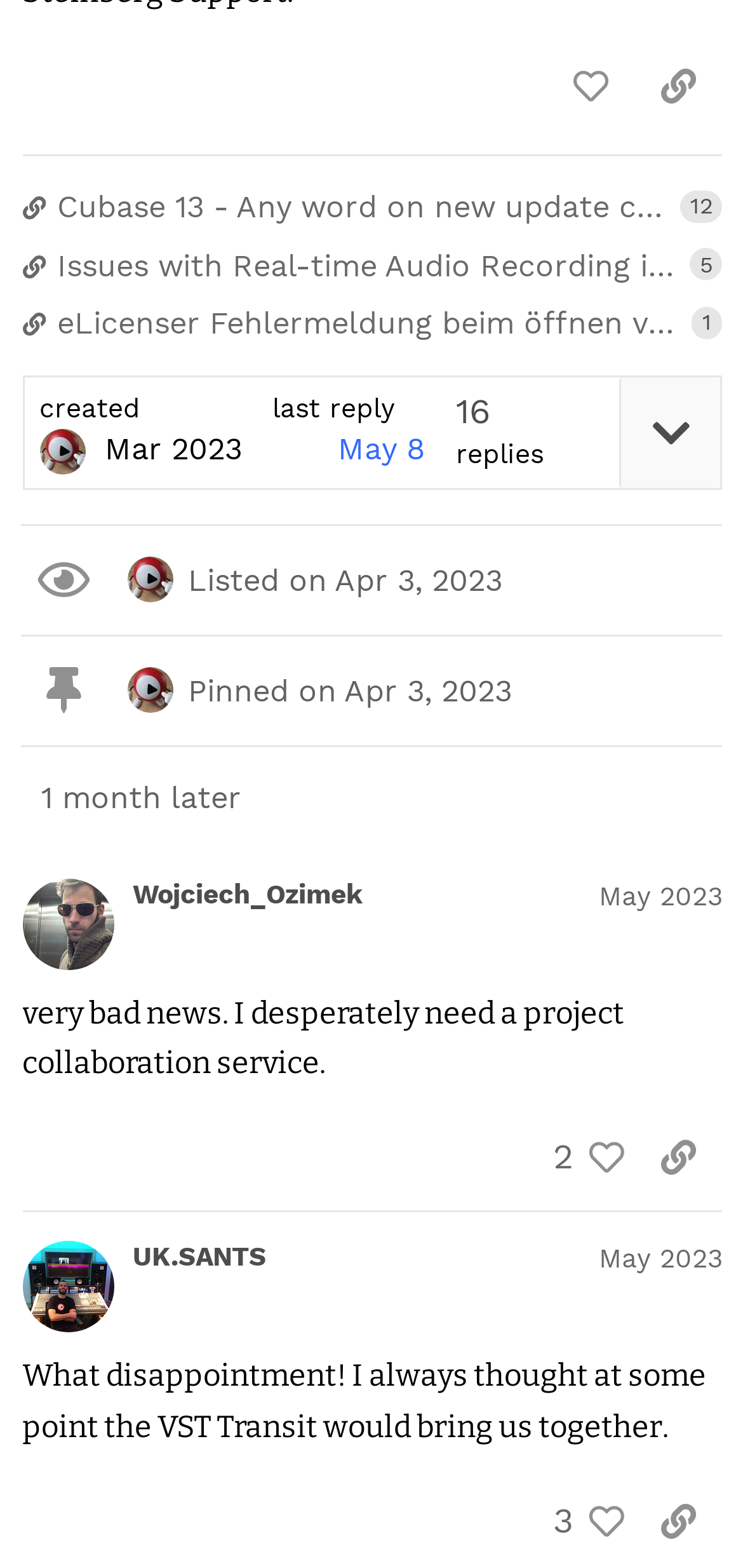Find the bounding box coordinates for the element that must be clicked to complete the instruction: "like this post". The coordinates should be four float numbers between 0 and 1, indicated as [left, top, right, bottom].

[0.736, 0.031, 0.854, 0.079]